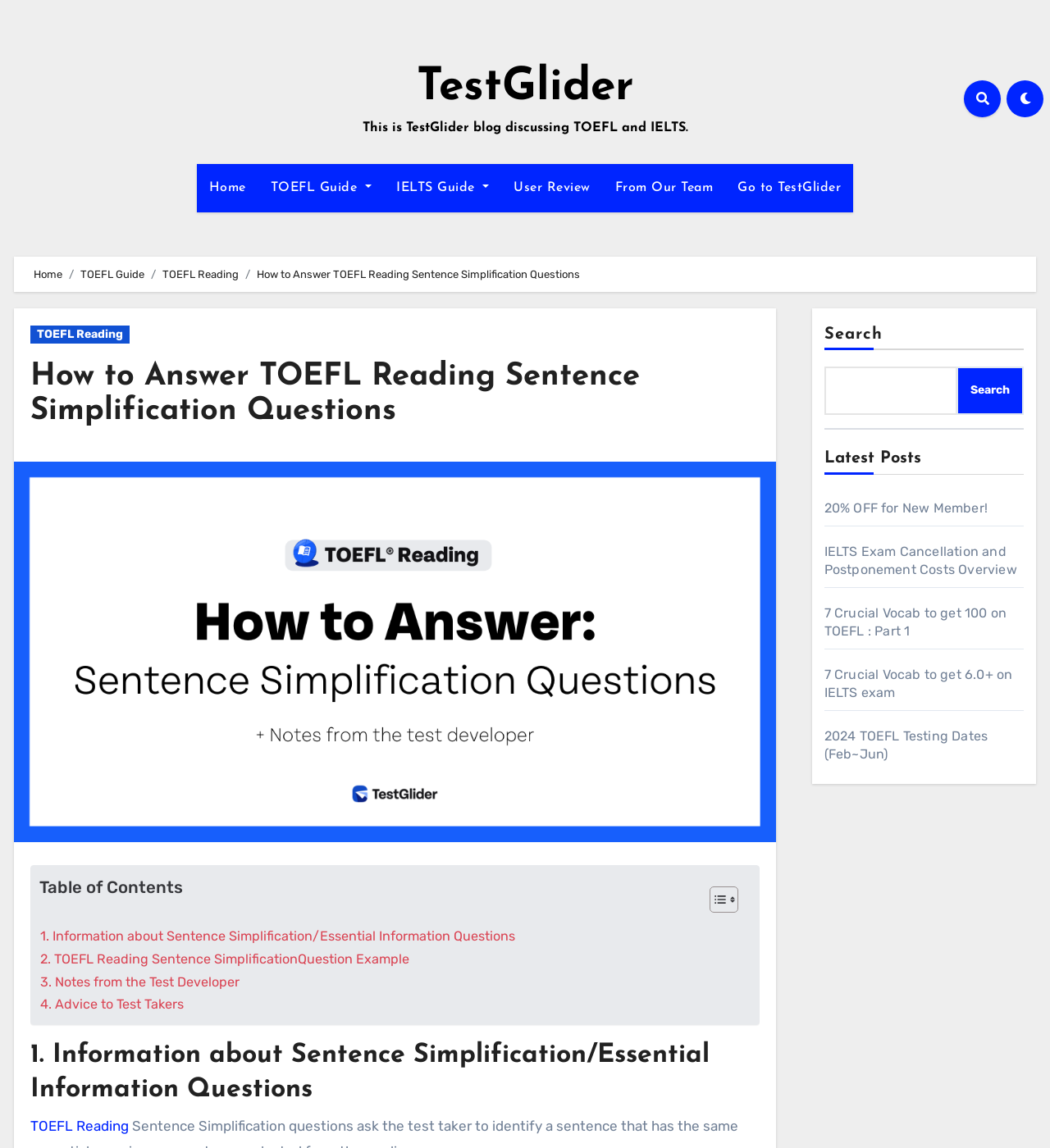What is the title of the first section in the table of contents?
Based on the image content, provide your answer in one word or a short phrase.

Information about Sentence Simplification/Essential Information Questions